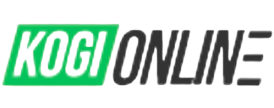Generate an in-depth description of the image you see.

The image features the logo of Kogi Online News, an online news platform dedicated to delivering the latest news and information relevant to Kogi State and its community. The logo showcases the name "KOGI" in a vibrant green color, contrasted with "ONLINE" displayed in a bold, modern black typeface. The design is clean and professional, aiming to reflect the platform’s commitment to providing timely and accurate news coverage. The logo plays a crucial role in establishing the brand identity of Kogi Online, making it easily recognizable to its audience.